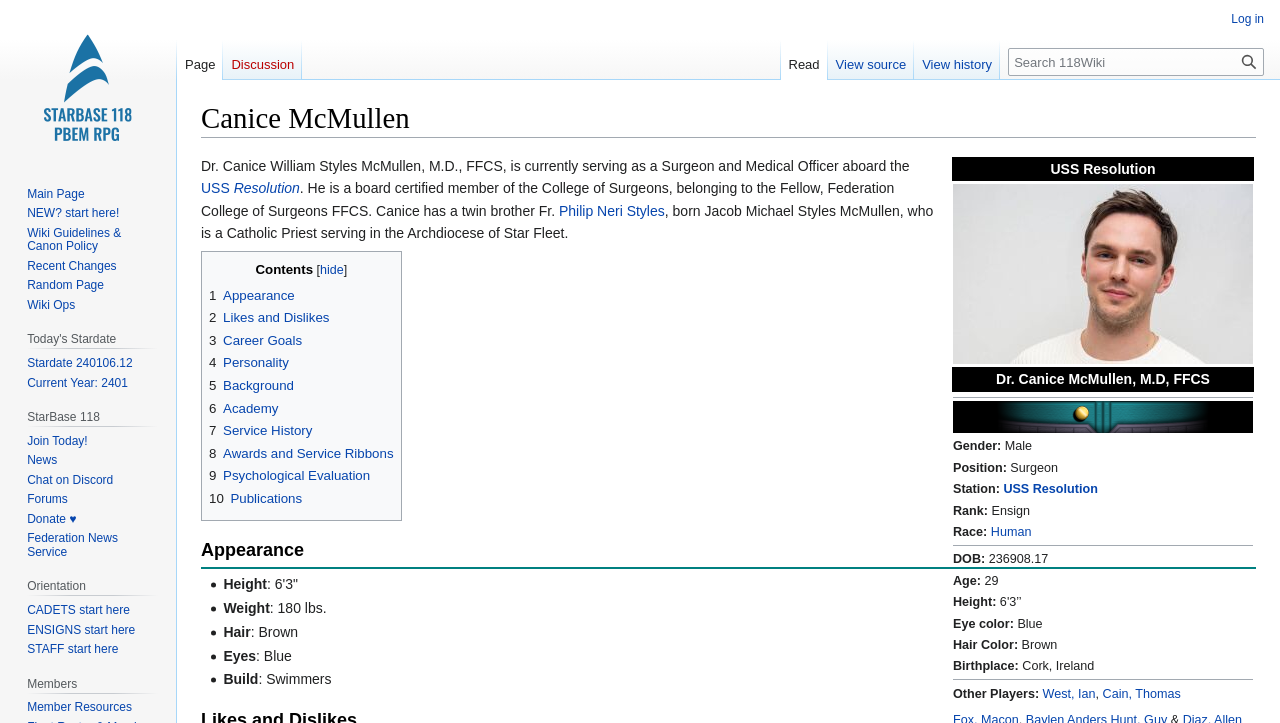Find the bounding box coordinates of the area that needs to be clicked in order to achieve the following instruction: "View the image of Canice McMullen". The coordinates should be specified as four float numbers between 0 and 1, i.e., [left, top, right, bottom].

[0.745, 0.369, 0.979, 0.388]